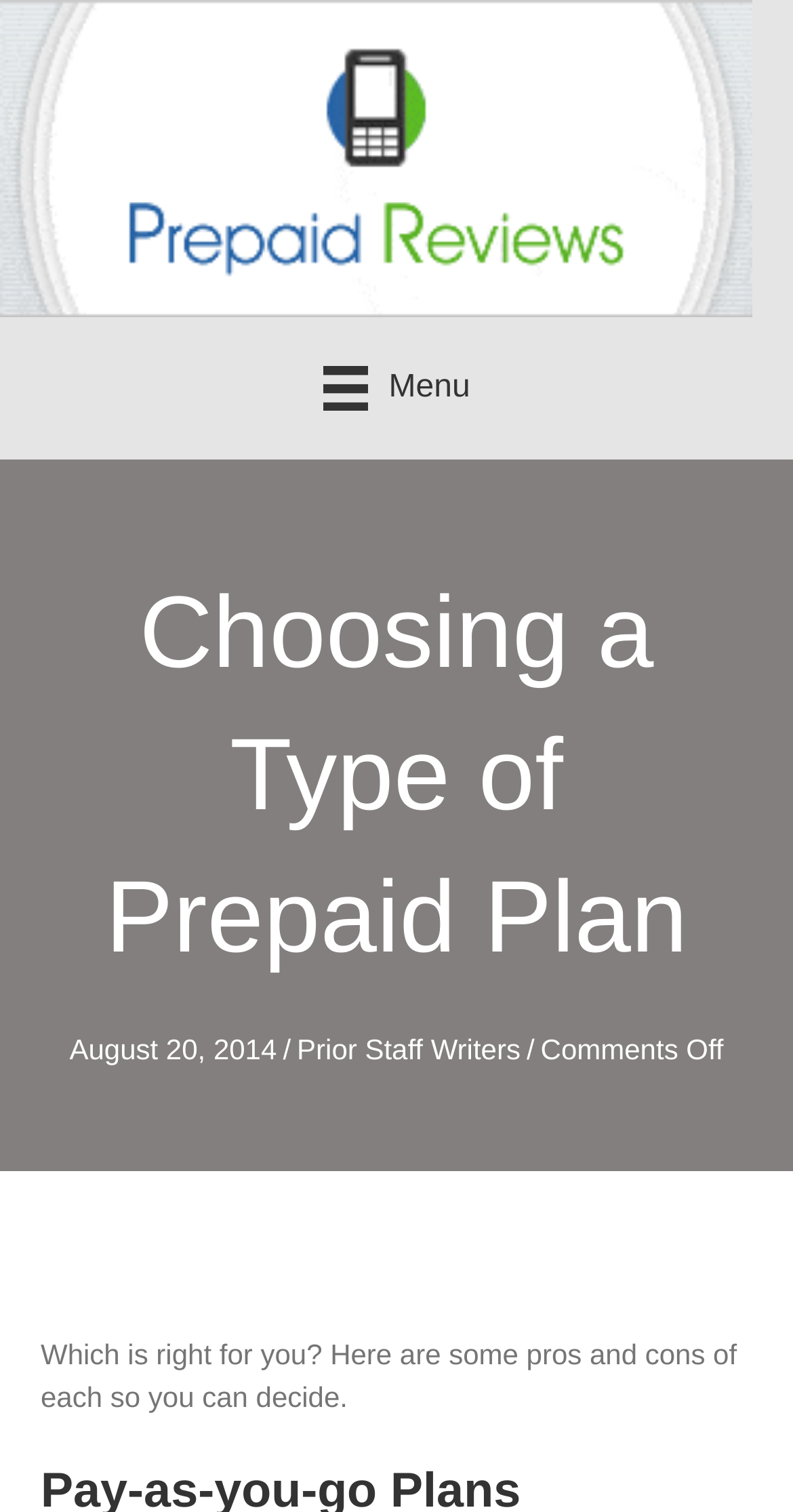Create a detailed summary of the webpage's content and design.

The webpage is about choosing a type of prepaid plan, as indicated by the title "Choosing a Type of Prepaid Plan". At the top left corner, there is a logo image with a corresponding link. Below the logo, there is a menu button with an accompanying image. 

The main content of the webpage starts with a heading "Choosing a Type of Prepaid Plan" located at the top center of the page. Below the heading, there is a publication date "August 20, 2014" on the left, followed by a slash, and then the author "Prior Staff Writers" on the right. 

Further down, there is a text paragraph that discusses the pros and cons of different prepaid plans, helping readers decide which one is right for them. This paragraph is positioned at the bottom center of the page. At the bottom right corner, there is a "Comments Off" text, indicating that comments are not allowed for this article.